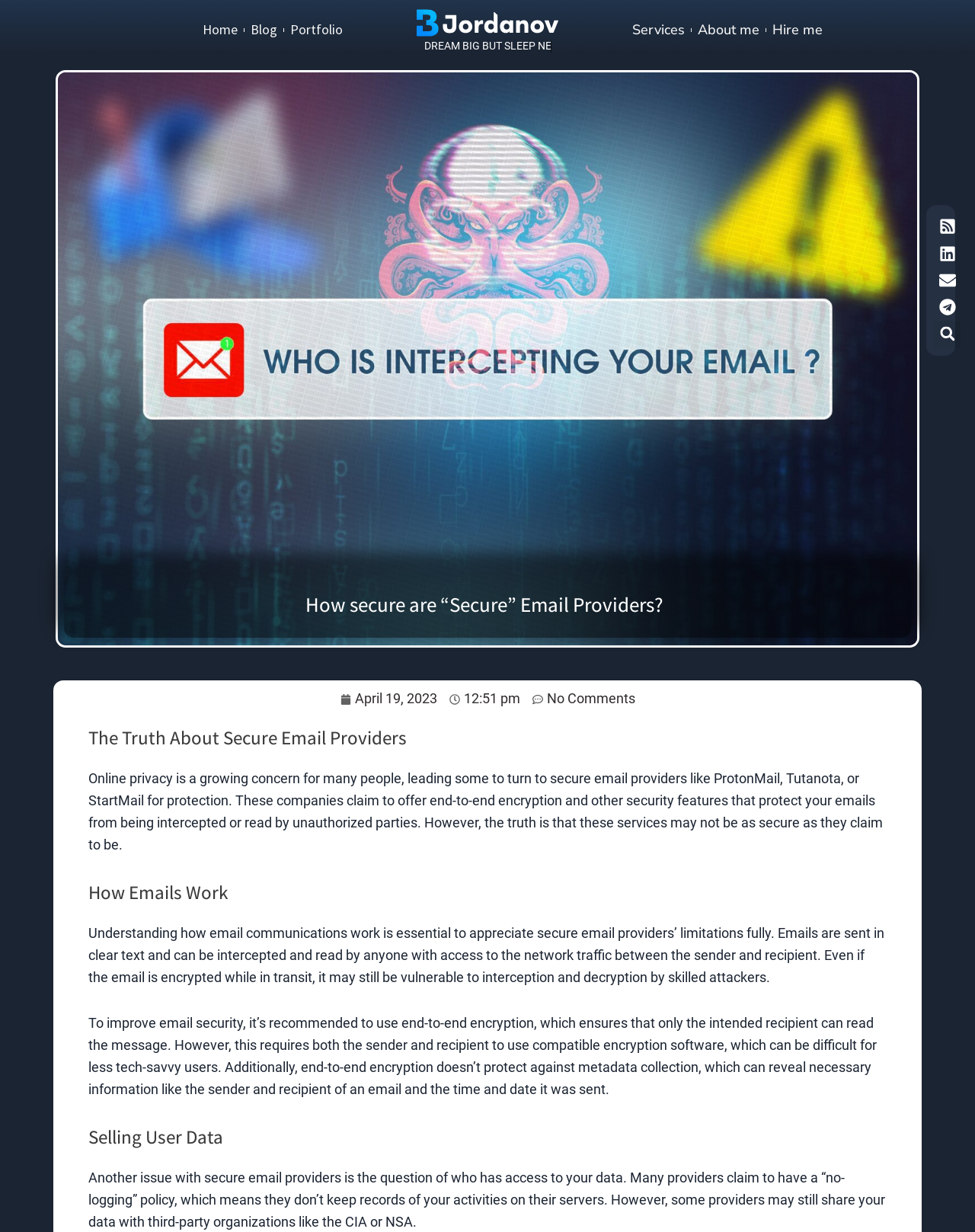Please provide the bounding box coordinates for the element that needs to be clicked to perform the instruction: "Search for something". The coordinates must consist of four float numbers between 0 and 1, formatted as [left, top, right, bottom].

[0.958, 0.26, 0.985, 0.282]